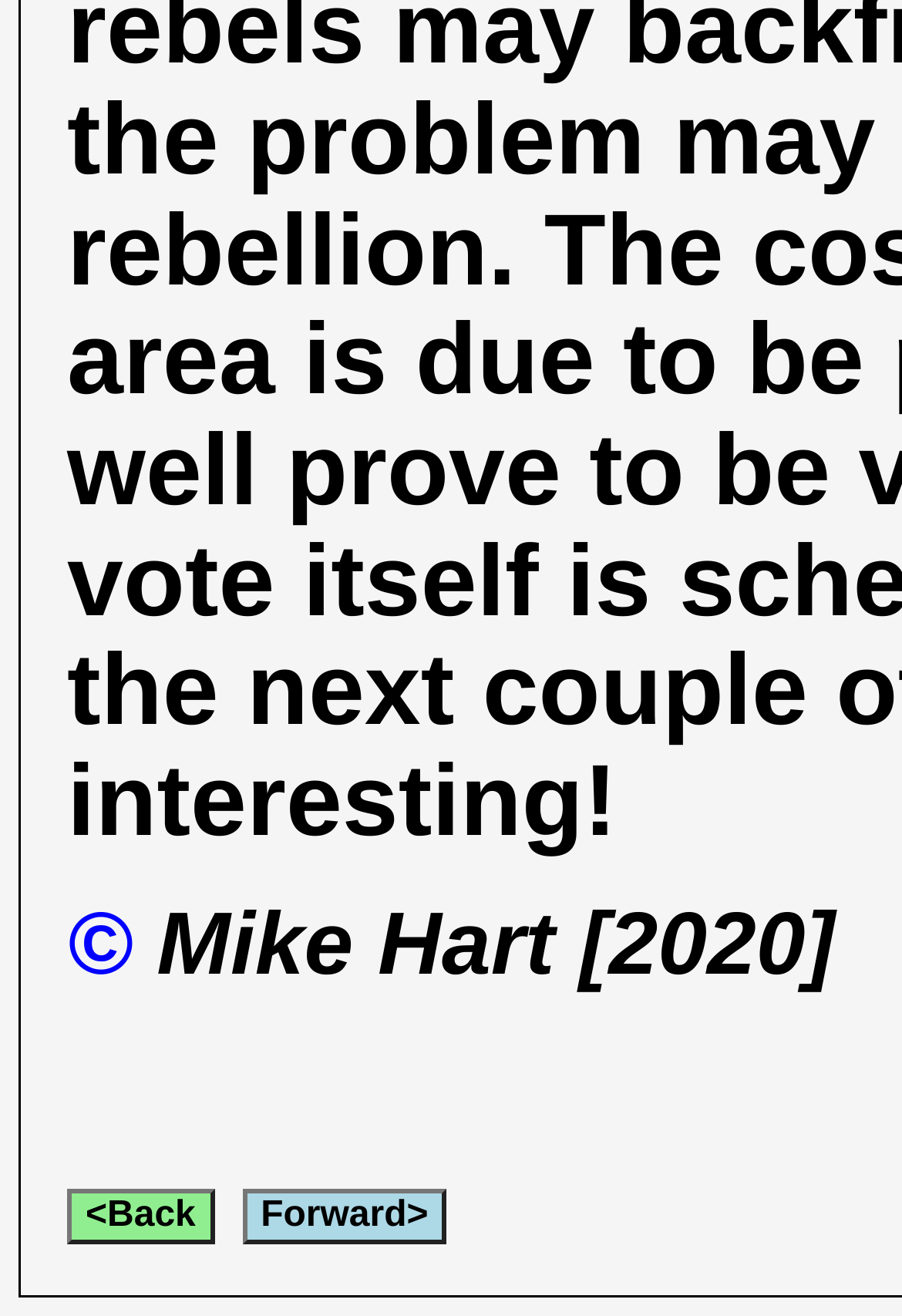Identify the bounding box for the UI element specified in this description: "©". The coordinates must be four float numbers between 0 and 1, formatted as [left, top, right, bottom].

[0.074, 0.679, 0.147, 0.755]